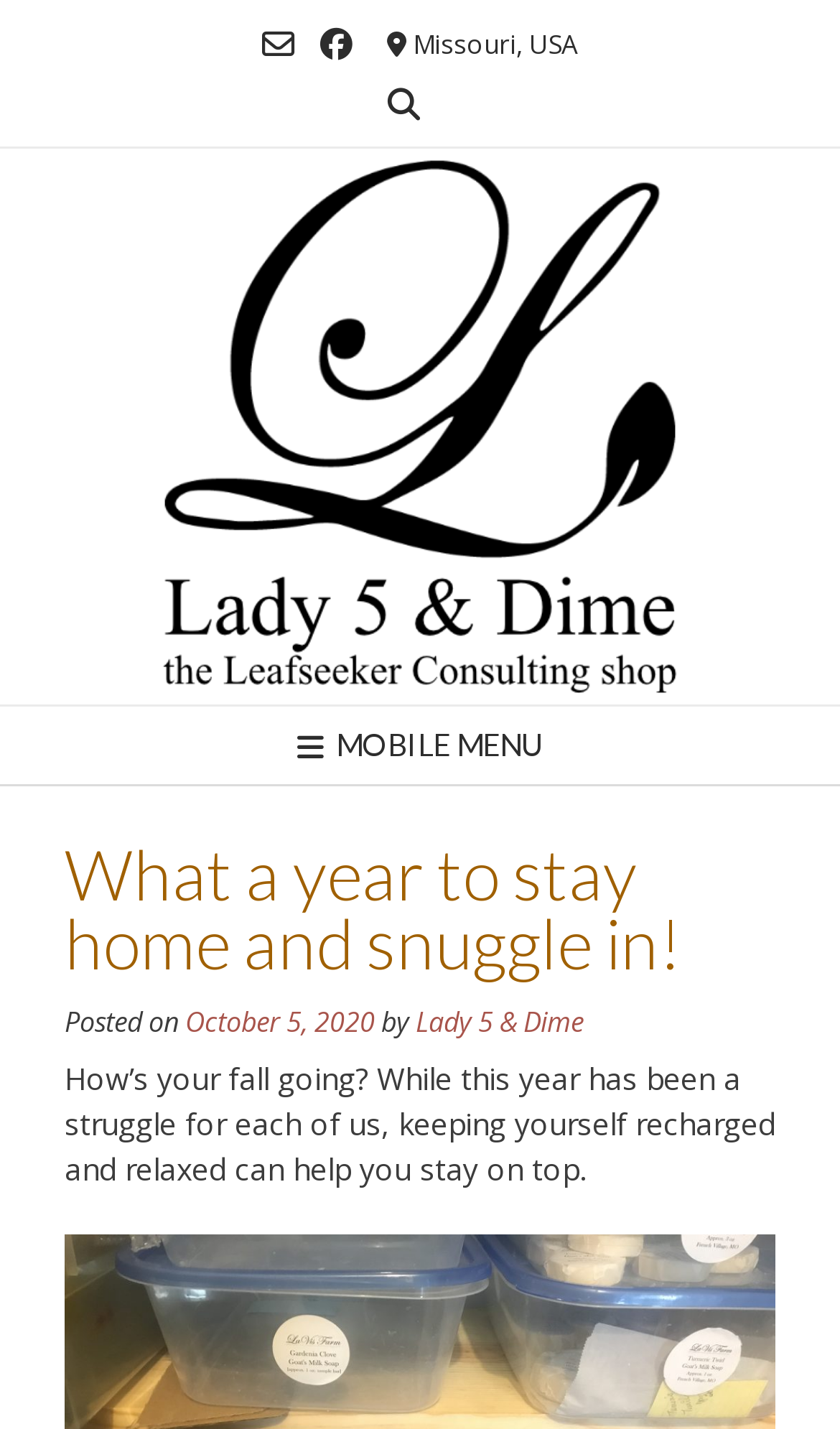What is the purpose of the button with '' icon?
Answer the question with a detailed and thorough explanation.

The button with the '' icon is located at the bottom of the webpage and has the text 'MOBILE MENU', suggesting that it is used to toggle the mobile menu on and off, allowing users to navigate the website on mobile devices.